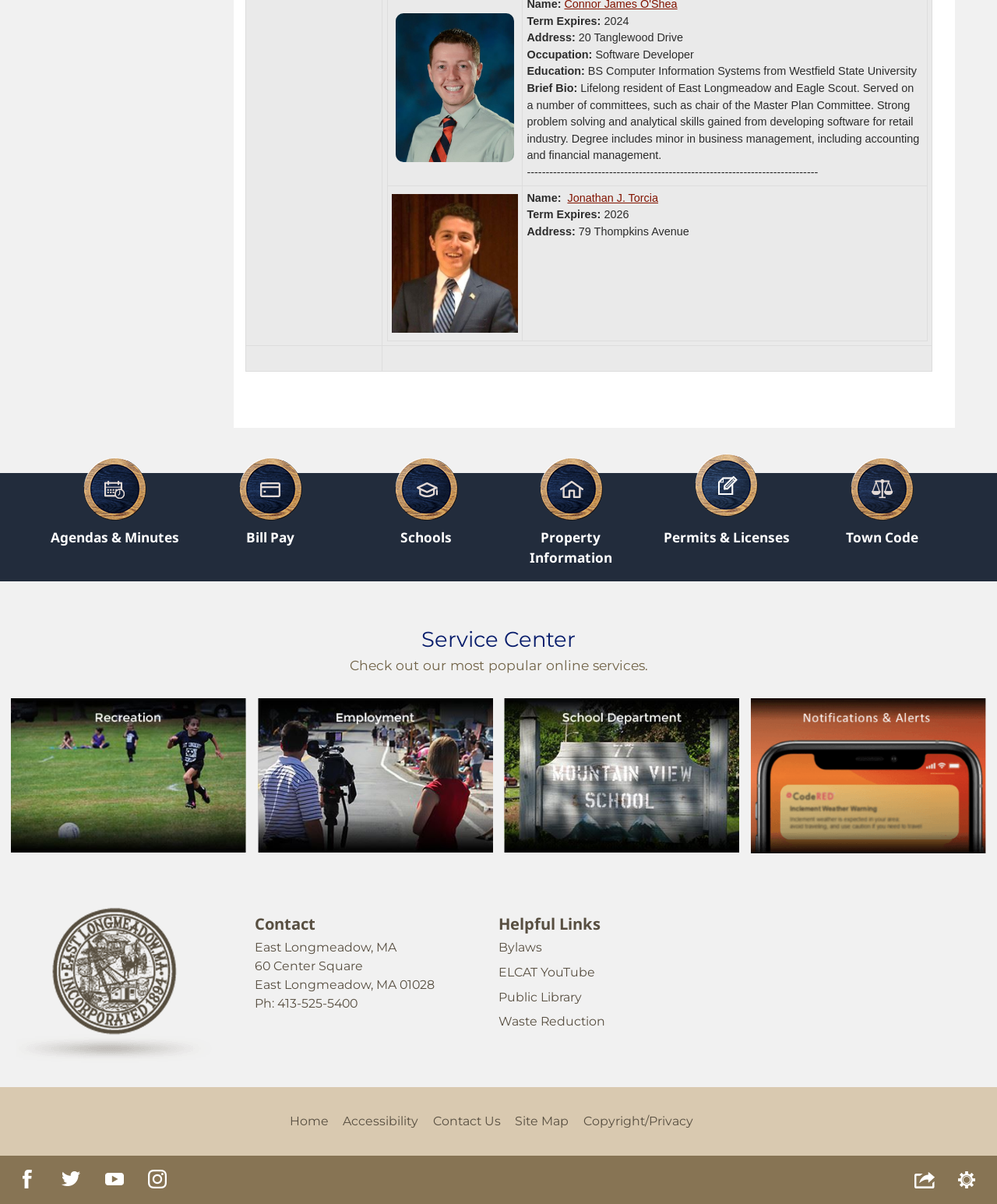What is the occupation of Connor OShea? Using the information from the screenshot, answer with a single word or phrase.

Software Developer